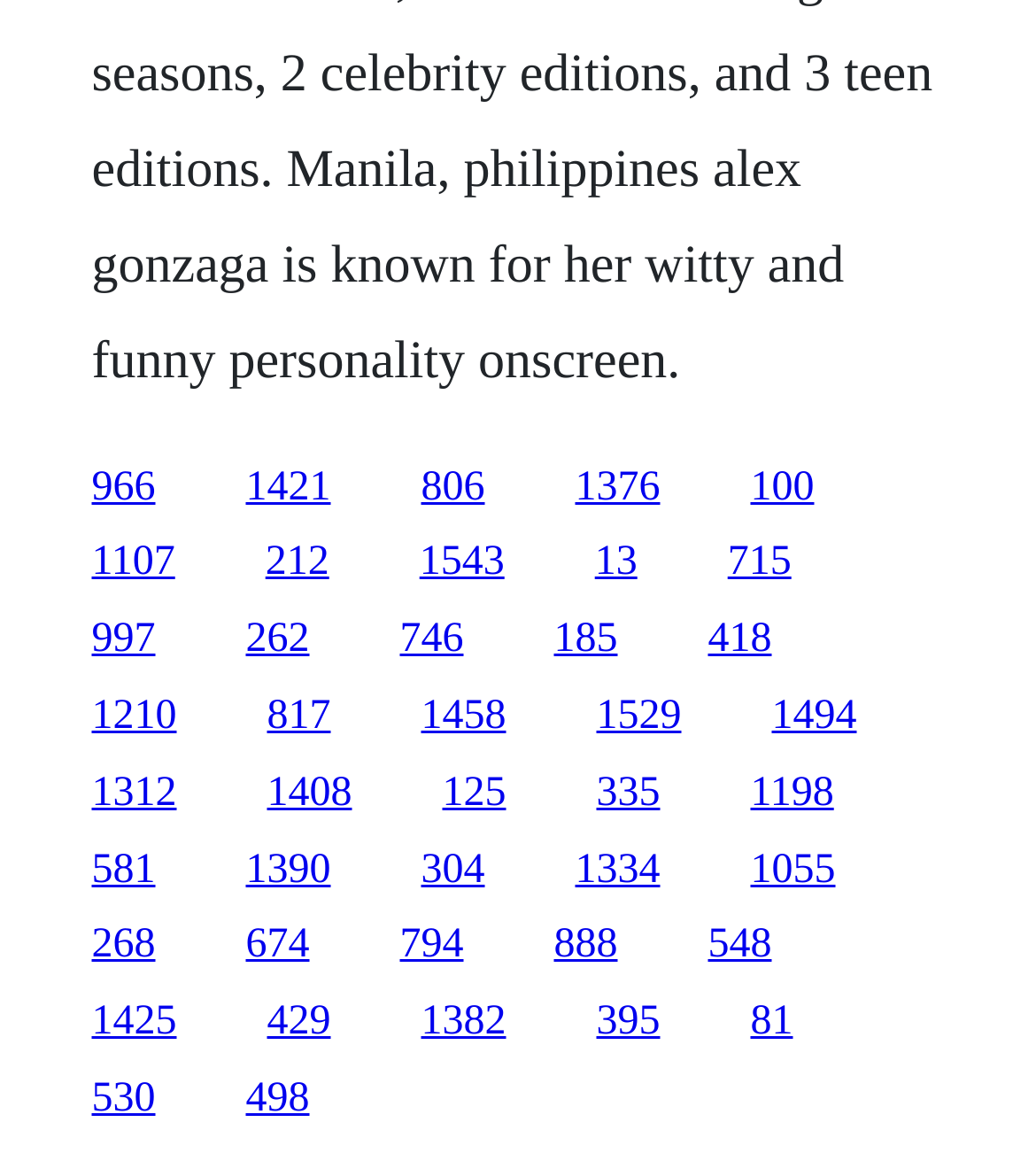How many links are in the same row as the link '806'?
Please give a well-detailed answer to the question.

I analyzed the y1 and y2 coordinates of all links and found that the link '806' has a y1 value of 0.4. I then counted the number of links with similar y1 values, and there are 4 links in the same row as the link '806'.